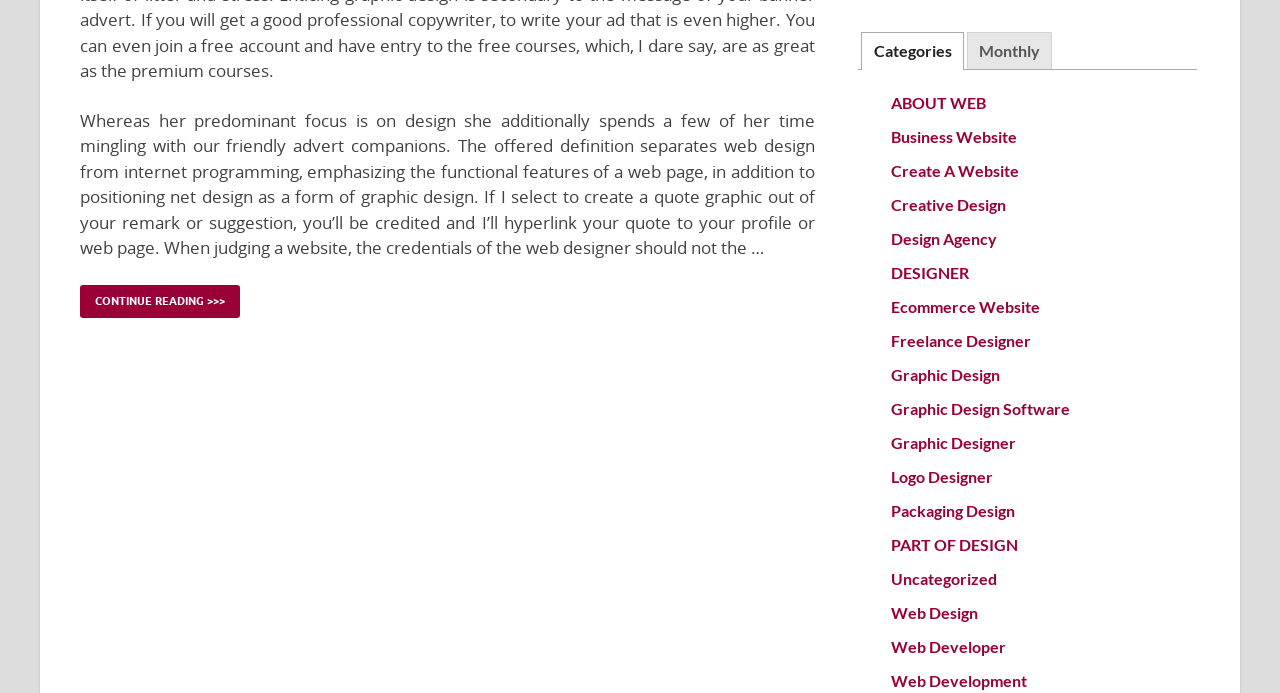Please give a short response to the question using one word or a phrase:
How many tabs are in the tablist?

2